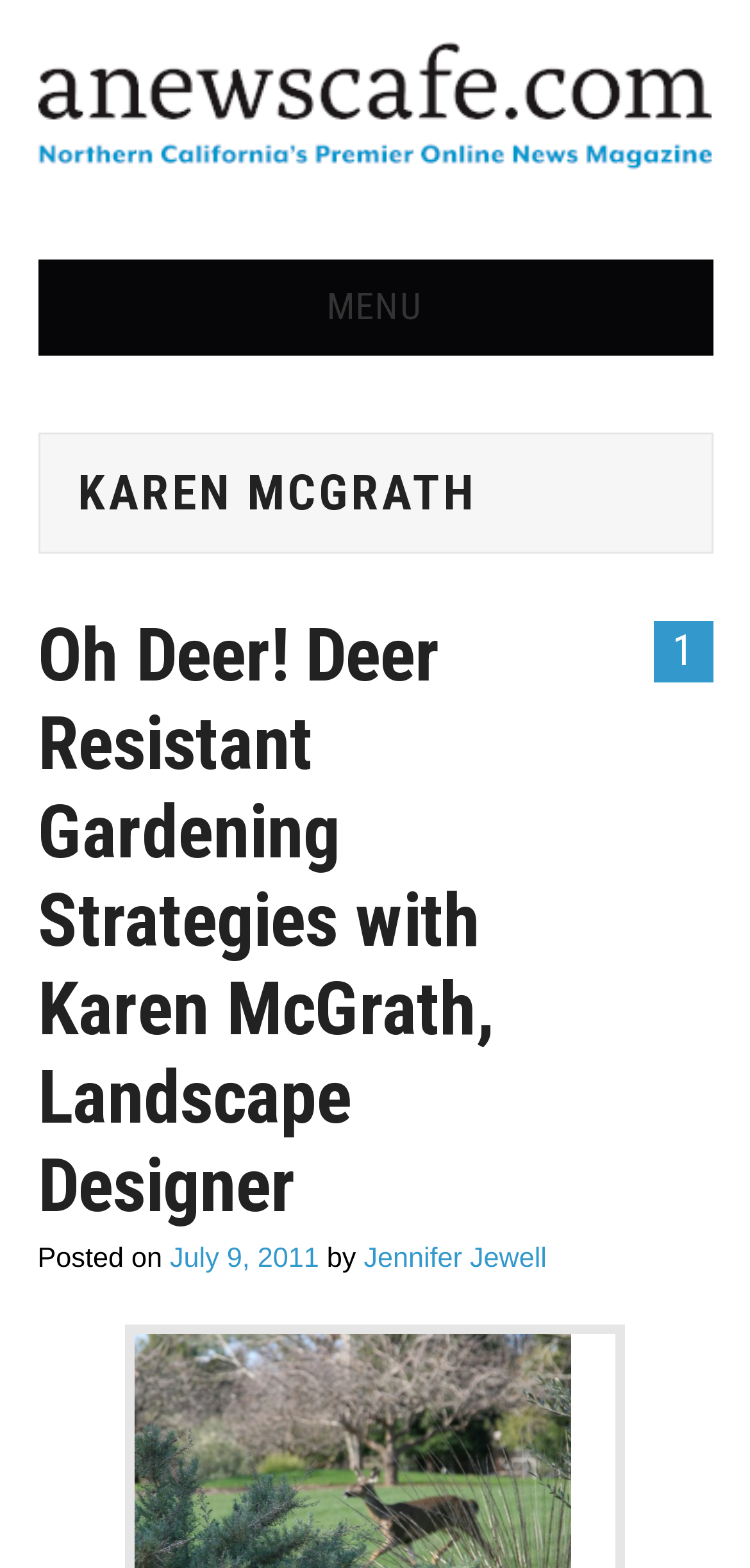Identify the bounding box coordinates for the UI element described by the following text: "July 9, 2011". Provide the coordinates as four float numbers between 0 and 1, in the format [left, top, right, bottom].

[0.226, 0.794, 0.425, 0.813]